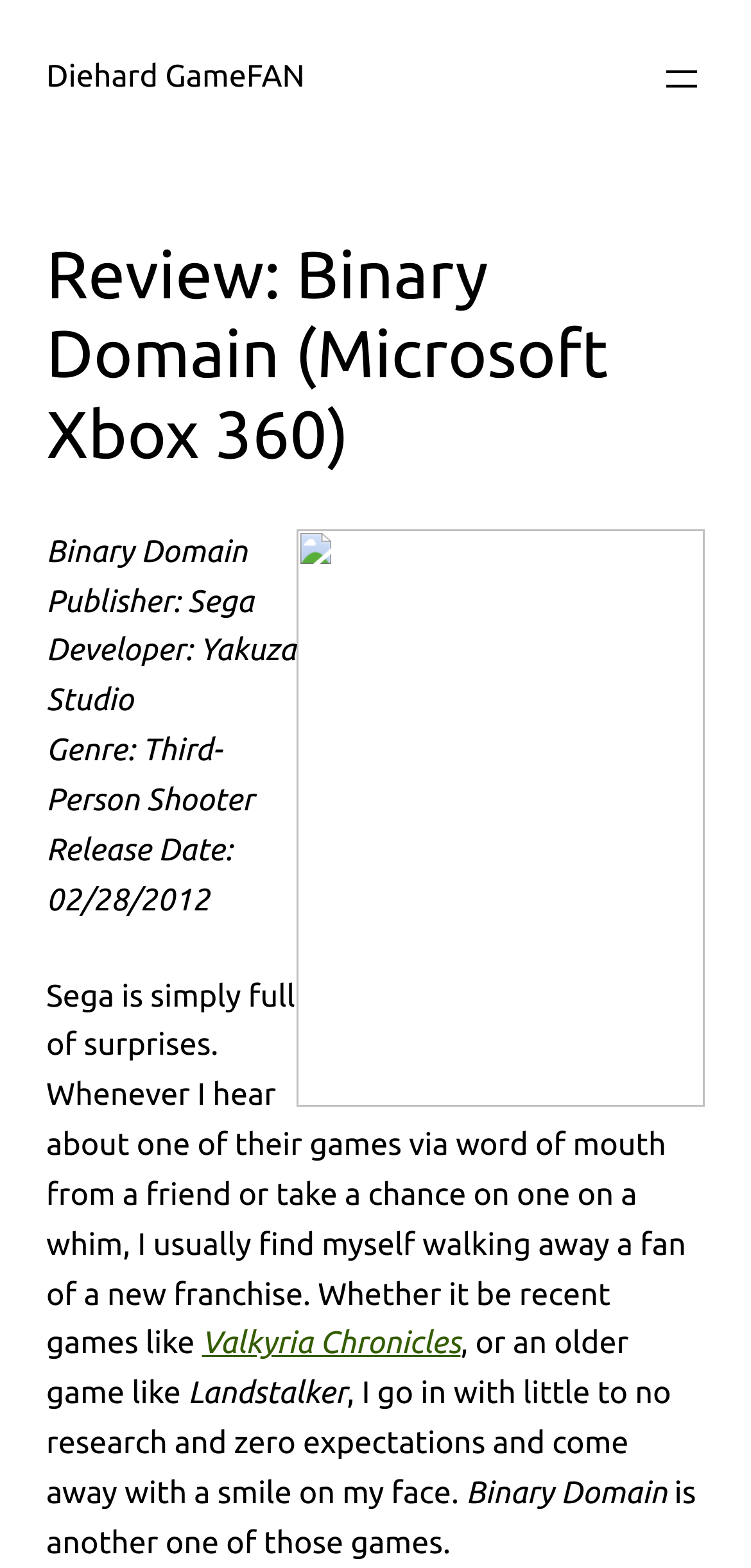Using a single word or phrase, answer the following question: 
Who is the publisher of the game Binary Domain?

Sega